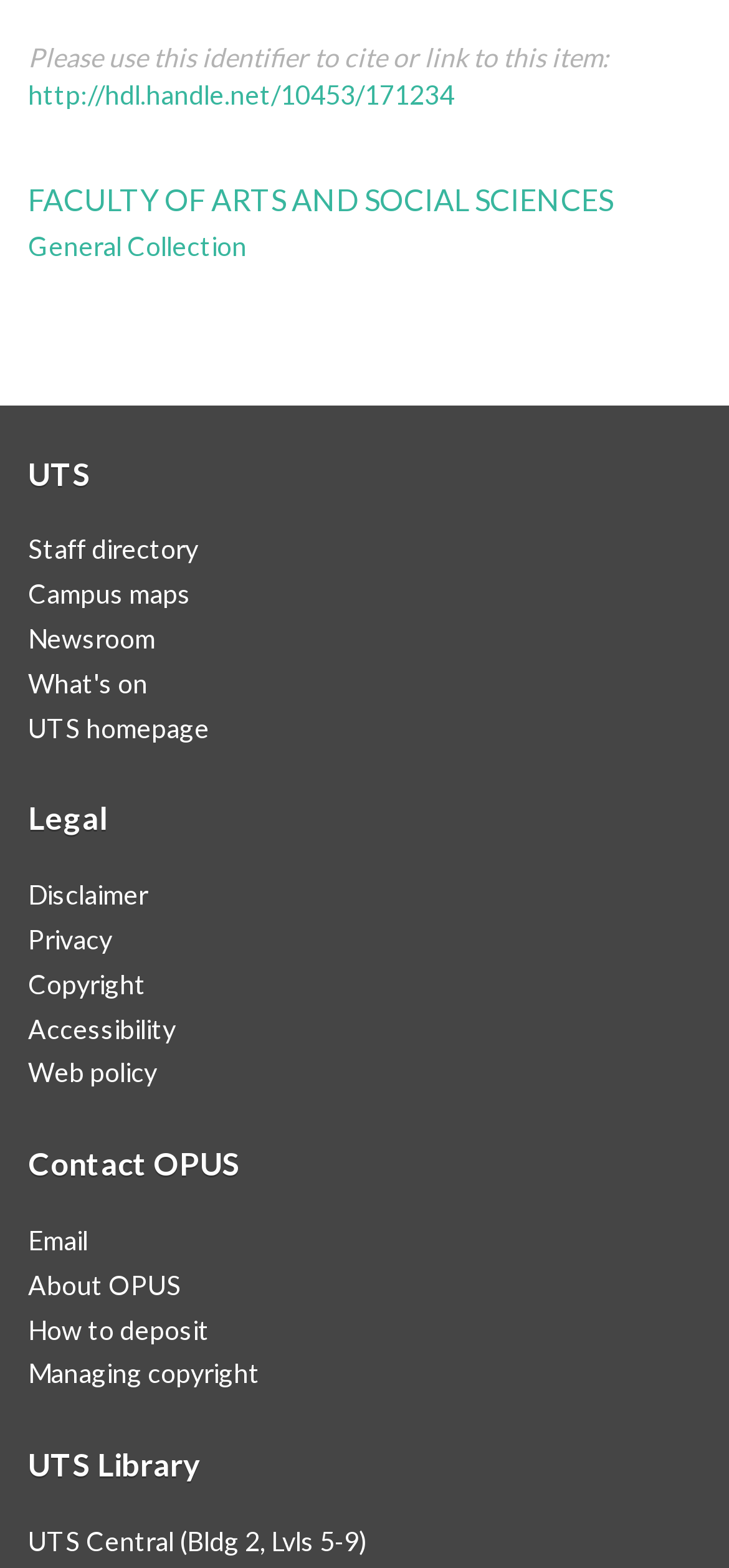Consider the image and give a detailed and elaborate answer to the question: 
What is the name of the library mentioned on the webpage?

The name of the library mentioned on the webpage is 'UTS Library' which is a static text element at the bottom of the webpage.